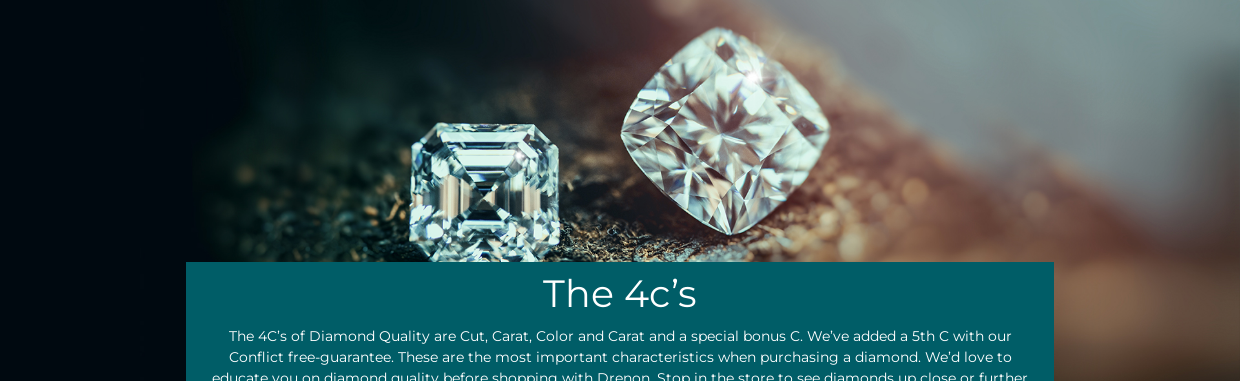Give a detailed account of everything present in the image.

The image titled "The 4 Cs" prominently features two stunning diamonds, representing the essential qualities of diamond quality: Cut, Carat, Color, and Clarity. Positioned in a soft-focus background, these diamonds shimmer with brilliance, capturing the viewer's attention. The diamonds' intricate cuts illustrate their ability to reflect light, emphasizing the importance of quality when selecting a diamond. 

Below the image, a rich teal banner provides insightful text explaining these critical characteristics, including an additional bonus aspect—a conflict-free guarantee. The content invites potential buyers to deepen their understanding of diamond quality, encouraging a visit to the Drenon store for an up-close experience. This visual and contextual presentation aims to educate and entice customers about the significant factors to consider when purchasing diamonds.